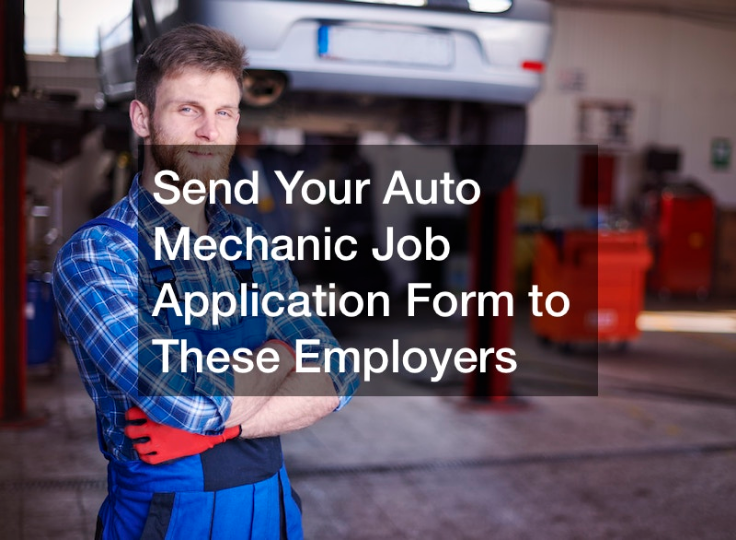What type of equipment is visible behind the mechanic?
Answer the question with a single word or phrase by looking at the picture.

Automotive tools and equipment